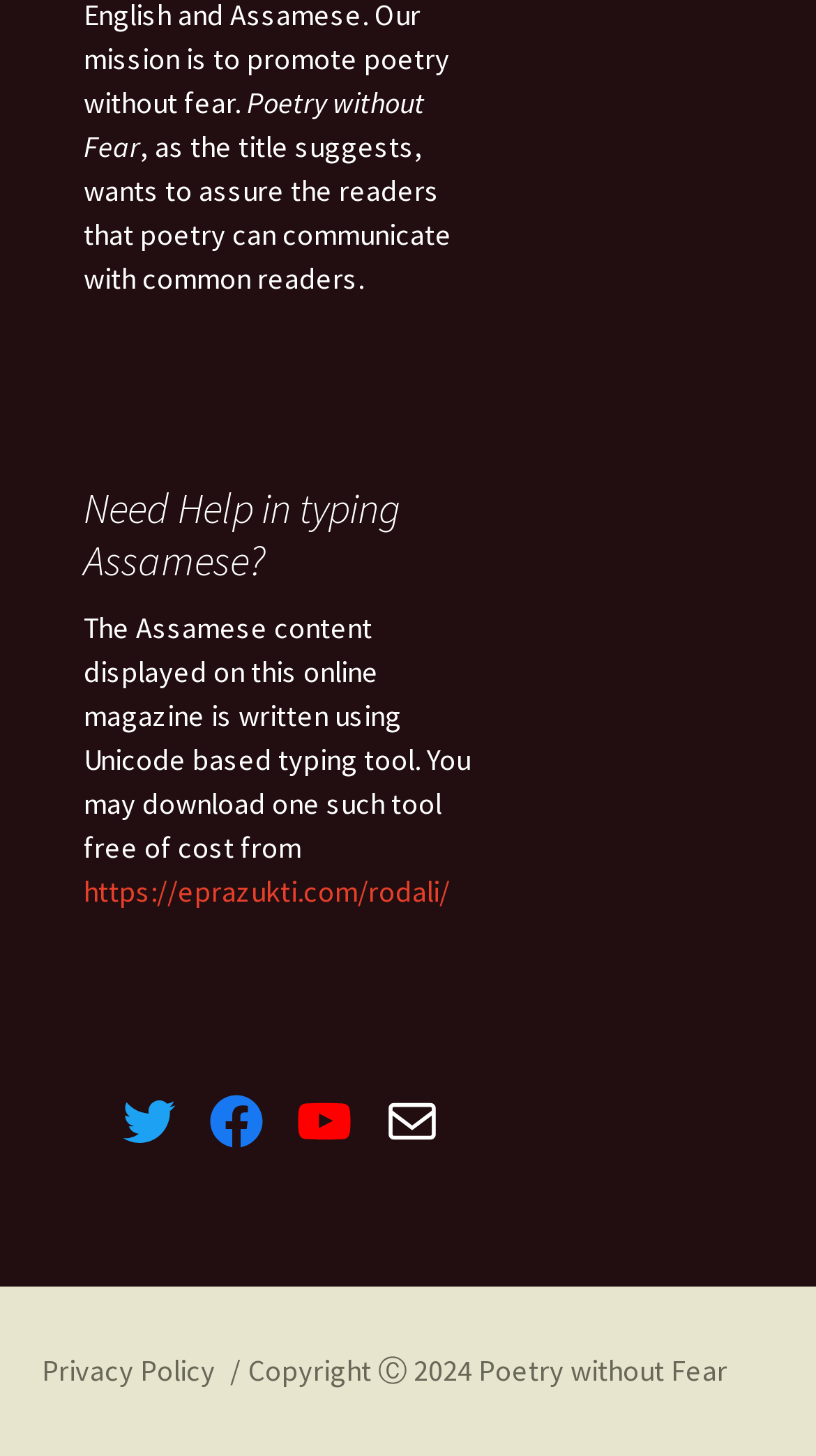What is the purpose of the Assamese typing tool?
Look at the image and respond with a one-word or short-phrase answer.

To communicate with common readers